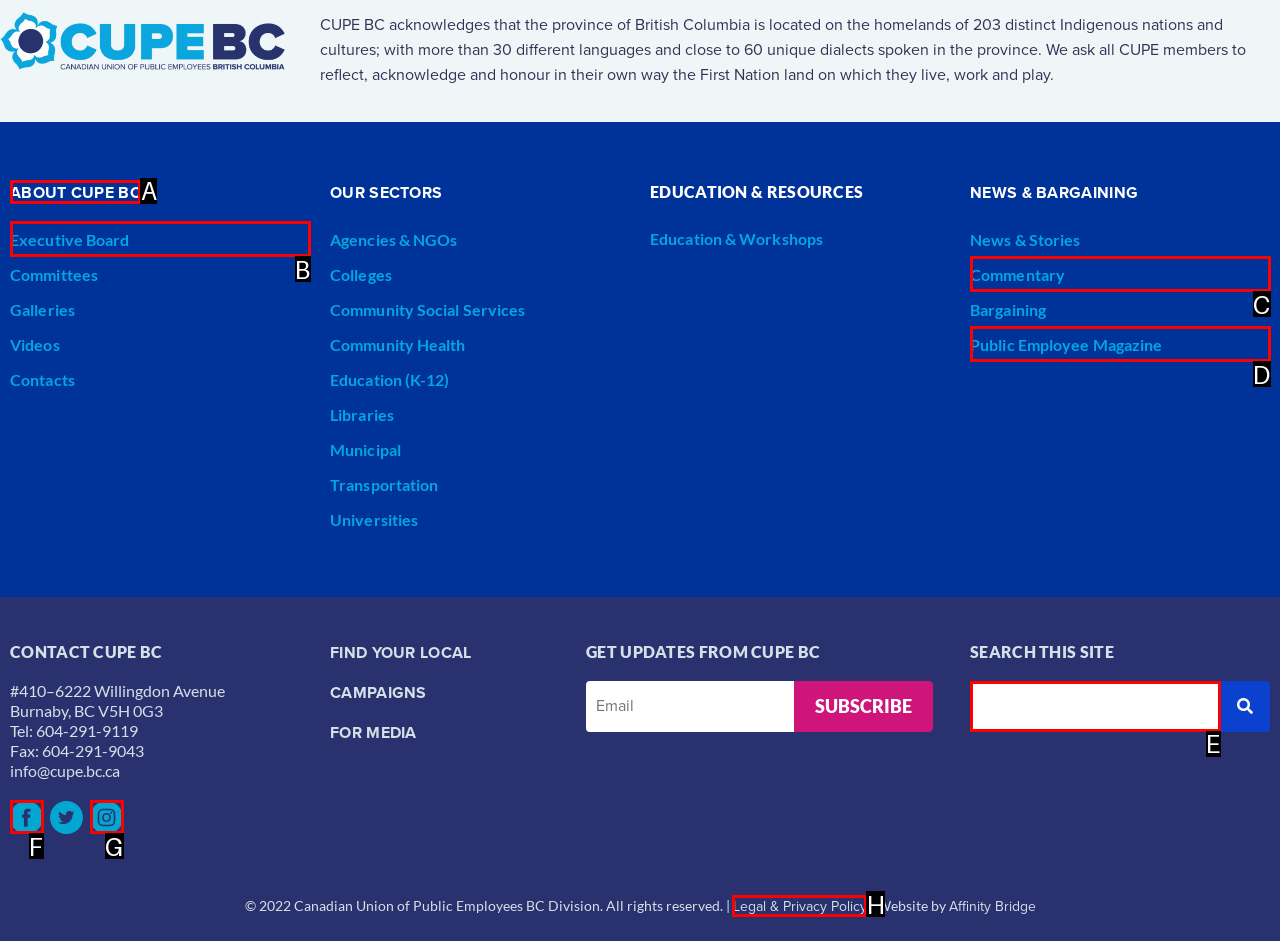Choose the HTML element that needs to be clicked for the given task: Check the 'Recuitment' information Respond by giving the letter of the chosen option.

None